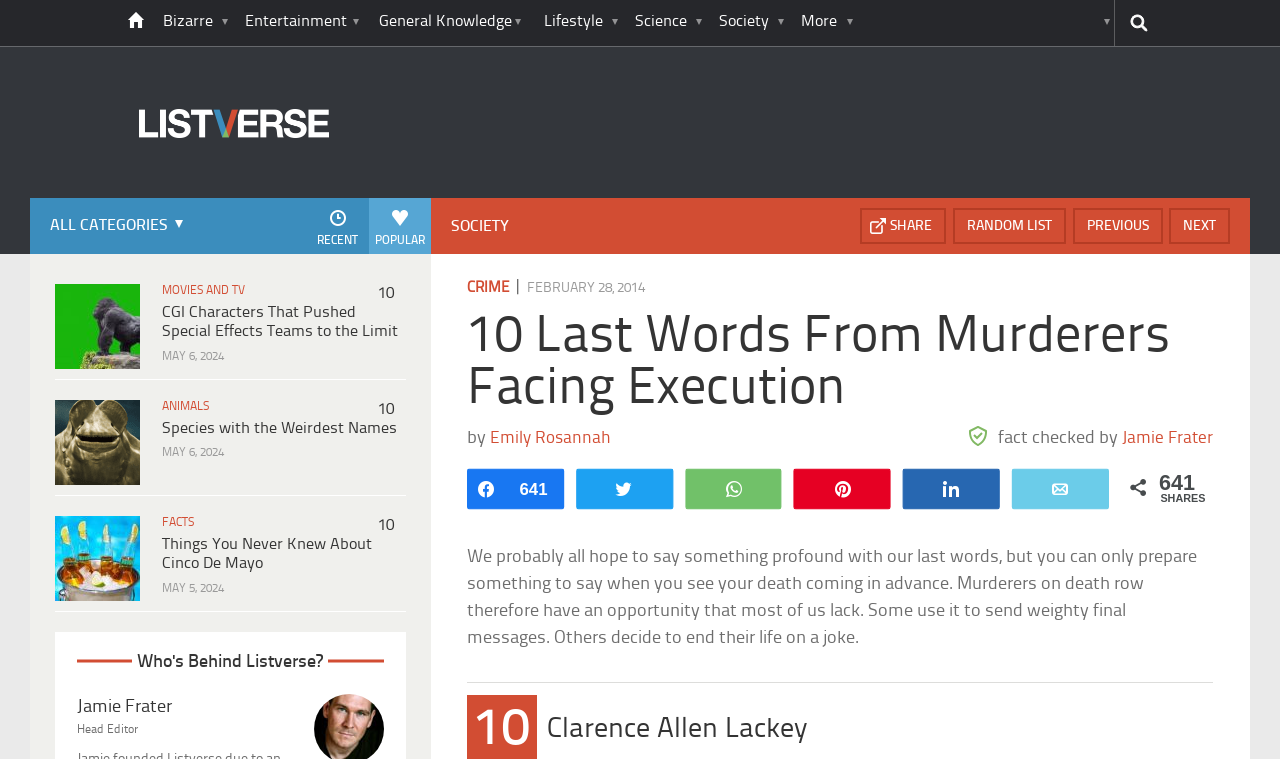What is the name of the website?
Answer the question with a single word or phrase derived from the image.

Listverse